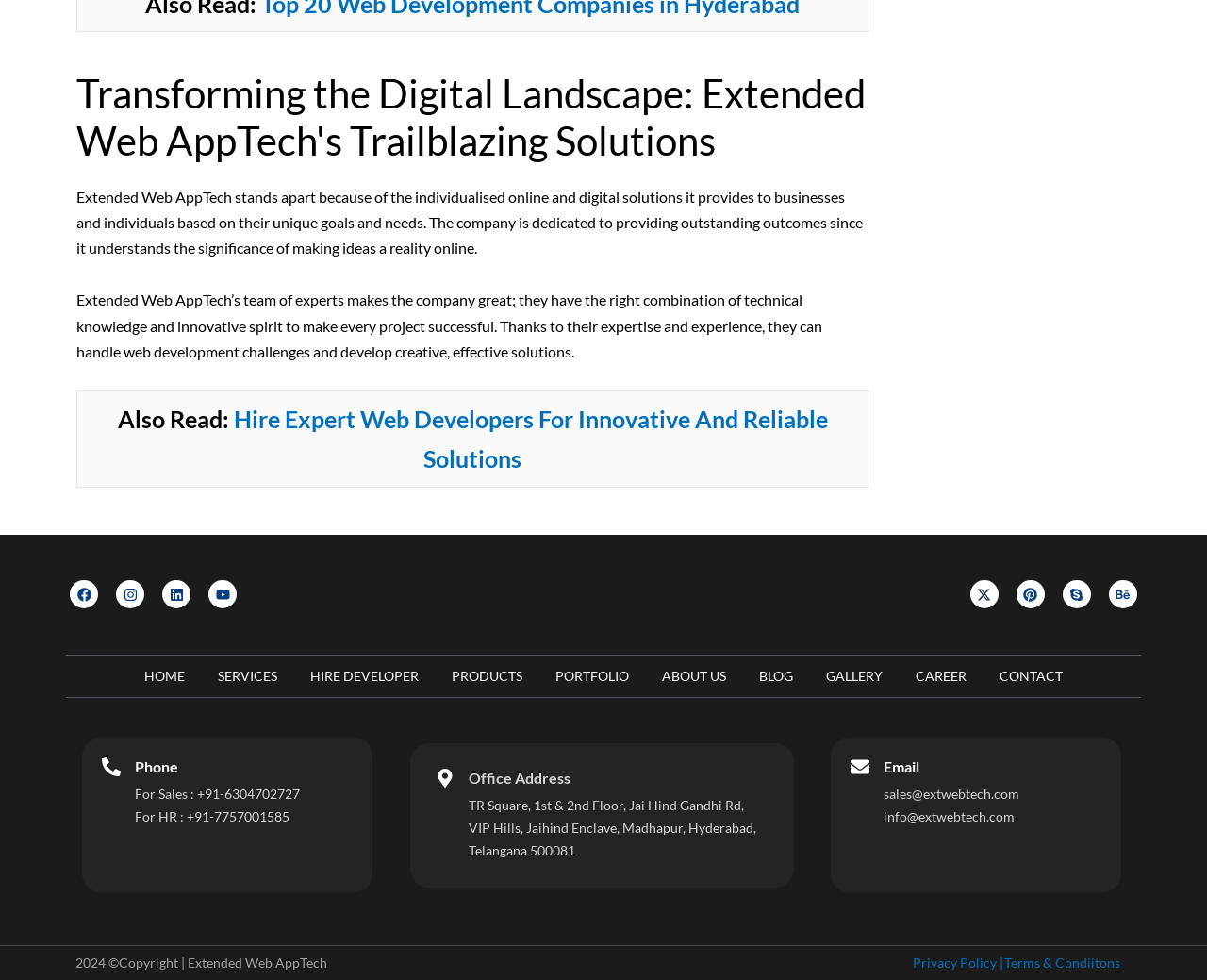What is the phone number for sales?
Based on the visual, give a brief answer using one word or a short phrase.

+91-6304702727